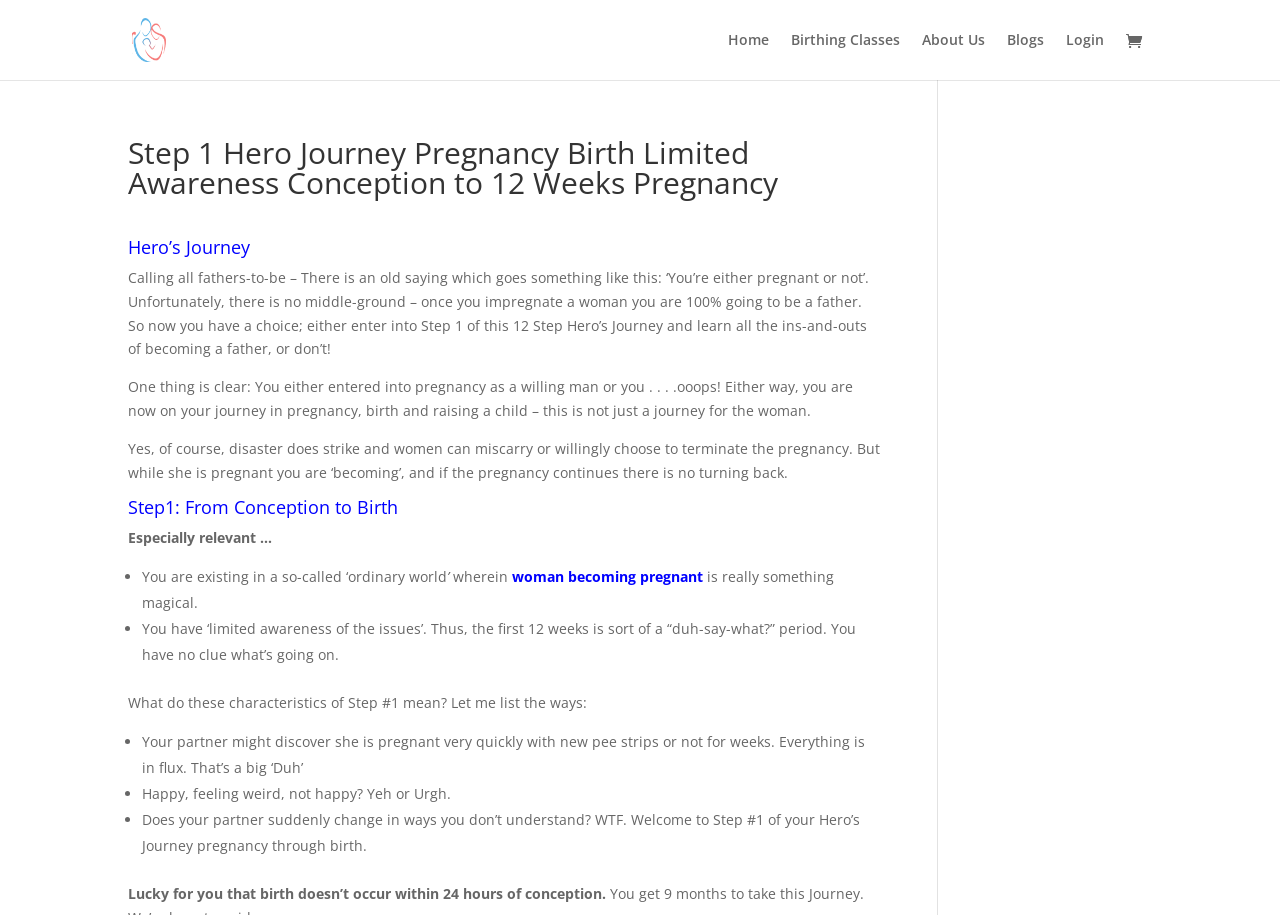Locate the coordinates of the bounding box for the clickable region that fulfills this instruction: "Go to Home page".

[0.569, 0.036, 0.601, 0.087]